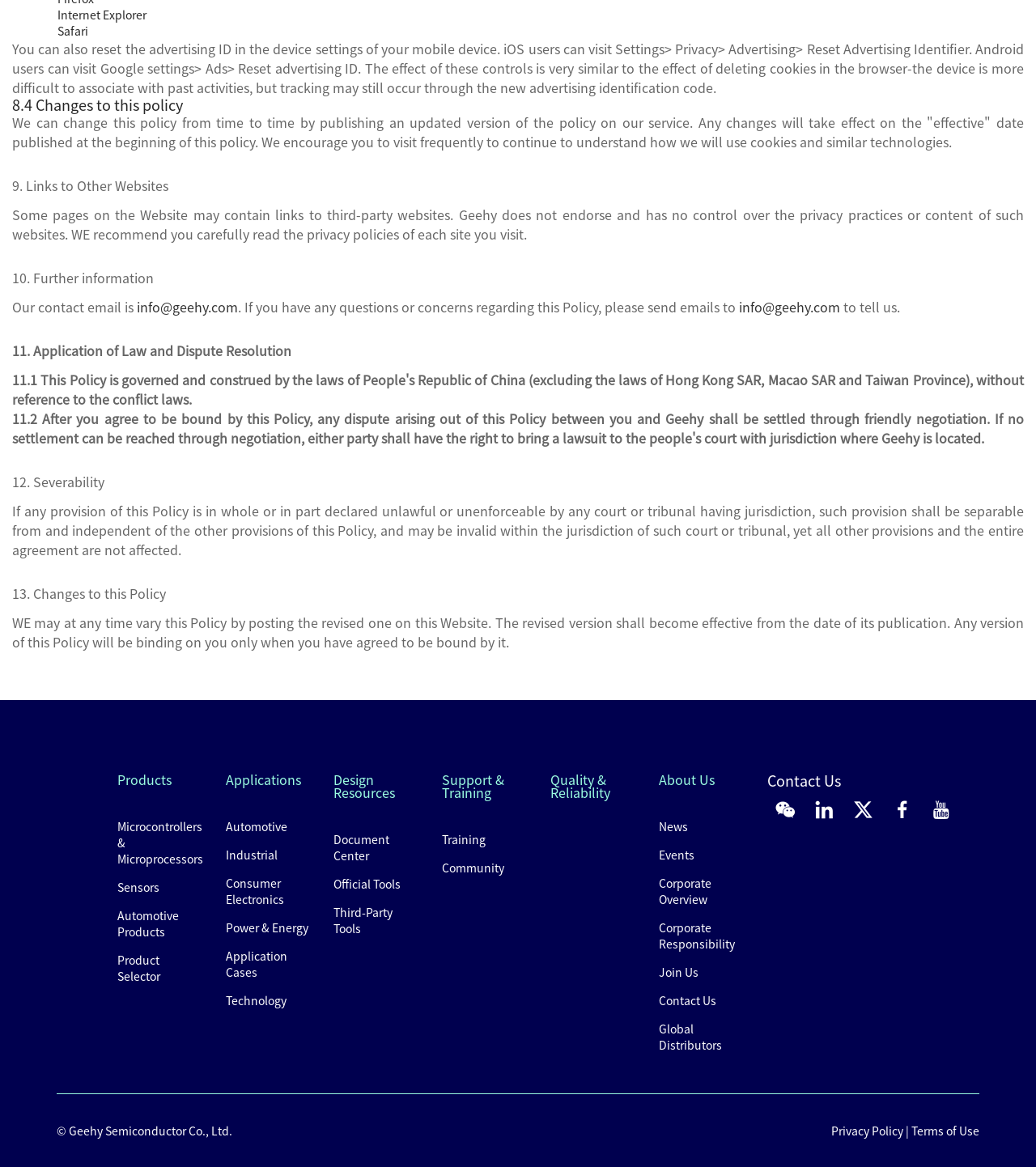Please specify the bounding box coordinates of the clickable region necessary for completing the following instruction: "Learn about Abdullah Faisal". The coordinates must consist of four float numbers between 0 and 1, i.e., [left, top, right, bottom].

None